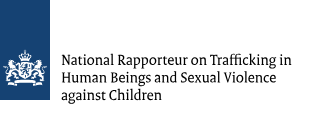Offer an in-depth description of the image shown.

The image prominently displays the title "National Rapporteur on Trafficking in Human Beings and Sexual Violence against Children," set against a blue background adorned with the Dutch coat of arms. This emblem symbolizes the authority and commitment of the office towards addressing critical issues related to the trafficking and sexual exploitation of children. The National Rapporteur plays a pivotal role in gathering data, advocating for policy changes, and promoting the use of precise terminology to protect the dignity and rights of affected children. This image underscores the significance of careful language and awareness in discussions about these sensitive topics.